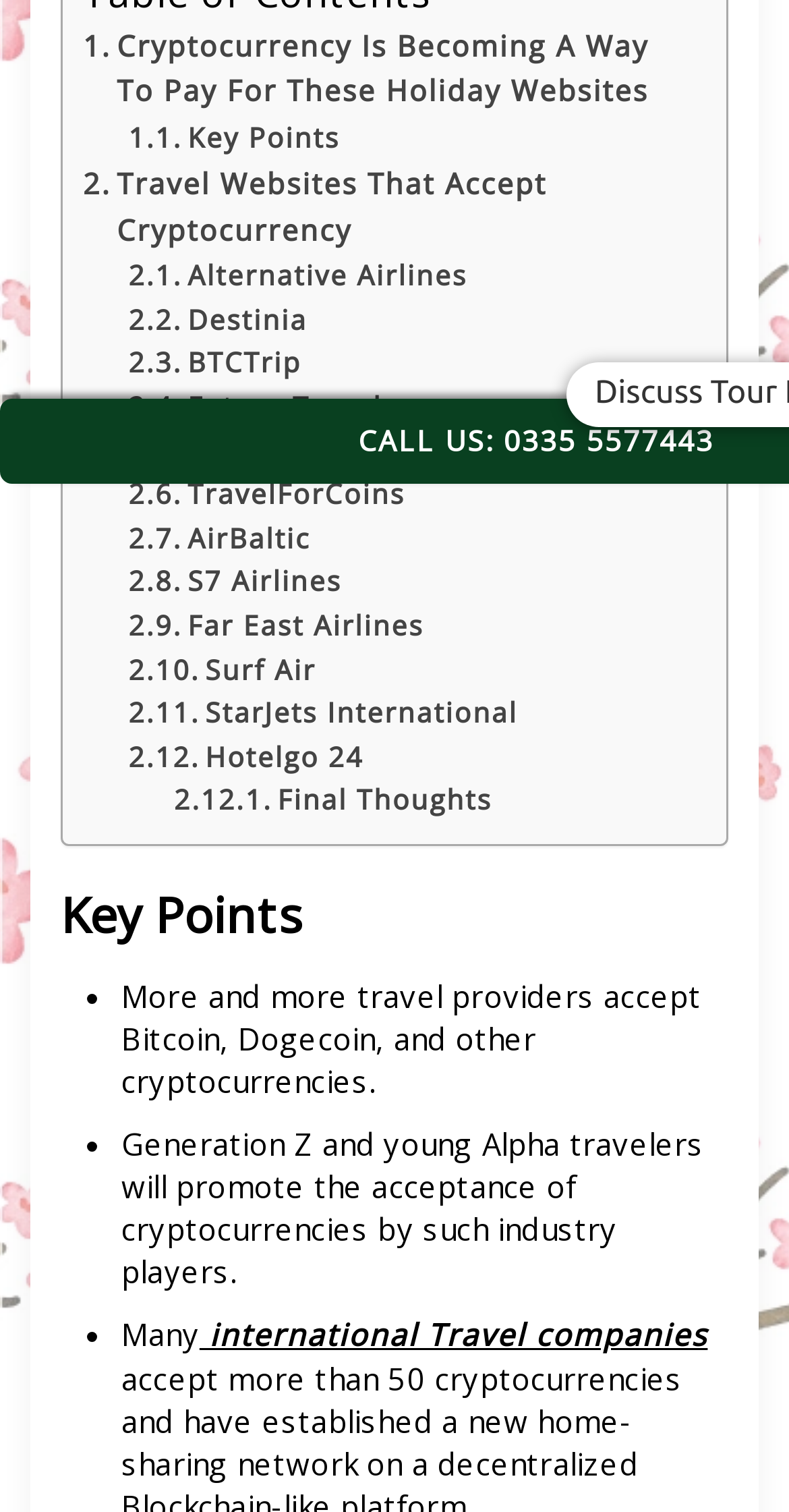Identify the bounding box coordinates of the region that needs to be clicked to carry out this instruction: "Read 'More and more travel providers accept Bitcoin, Dogecoin, and other cryptocurrencies.'". Provide these coordinates as four float numbers ranging from 0 to 1, i.e., [left, top, right, bottom].

[0.154, 0.645, 0.889, 0.728]